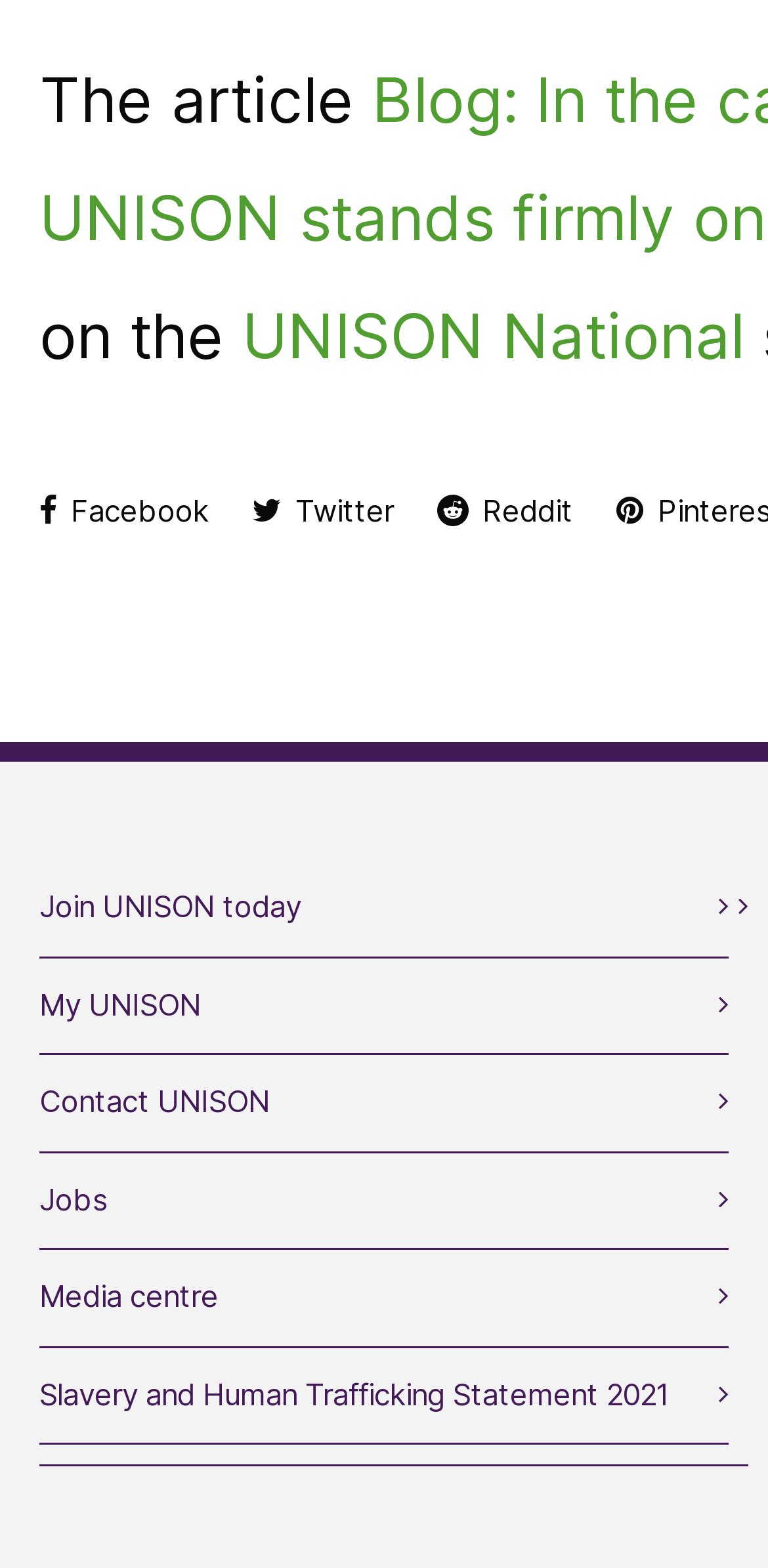Please locate the bounding box coordinates of the element's region that needs to be clicked to follow the instruction: "Join UNISON today". The bounding box coordinates should be provided as four float numbers between 0 and 1, i.e., [left, top, right, bottom].

[0.051, 0.561, 0.923, 0.597]